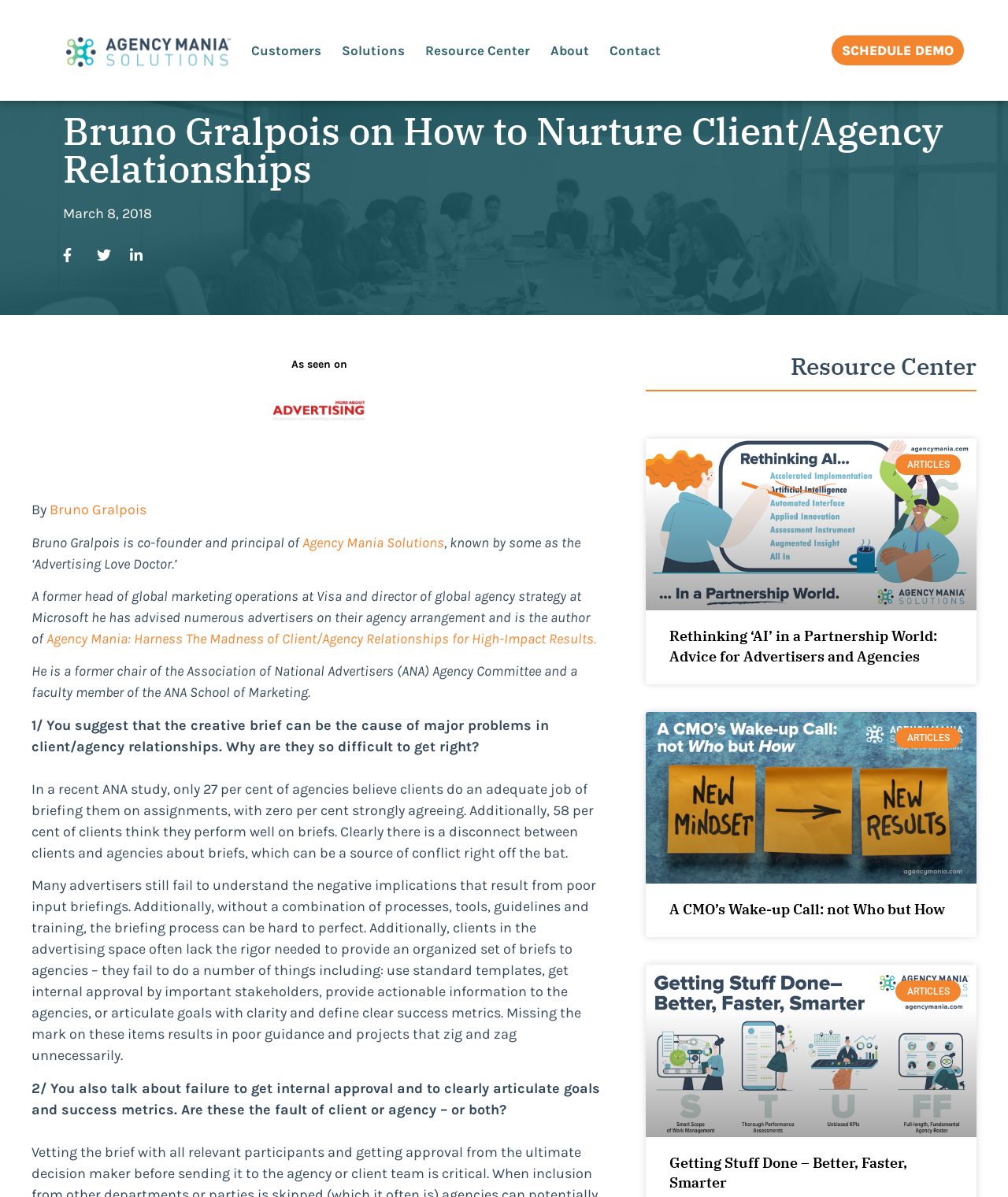Bounding box coordinates must be specified in the format (top-left x, top-left y, bottom-right x, bottom-right y). All values should be floating point numbers between 0 and 1. What are the bounding box coordinates of the UI element described as: WordPress

None